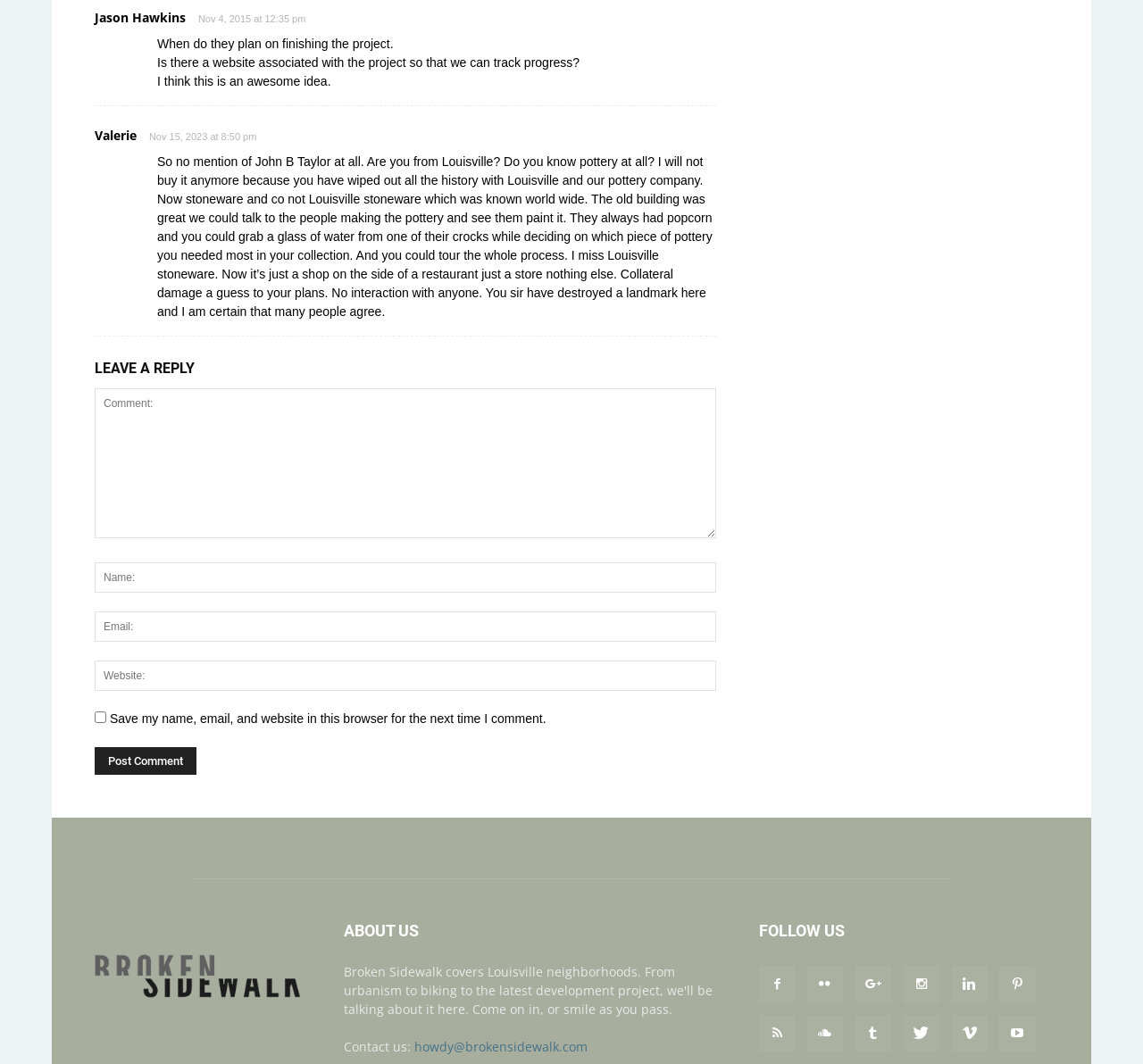Locate the bounding box of the UI element defined by this description: "title="Vimeo"". The coordinates should be given as four float numbers between 0 and 1, formatted as [left, top, right, bottom].

[0.832, 0.955, 0.864, 0.989]